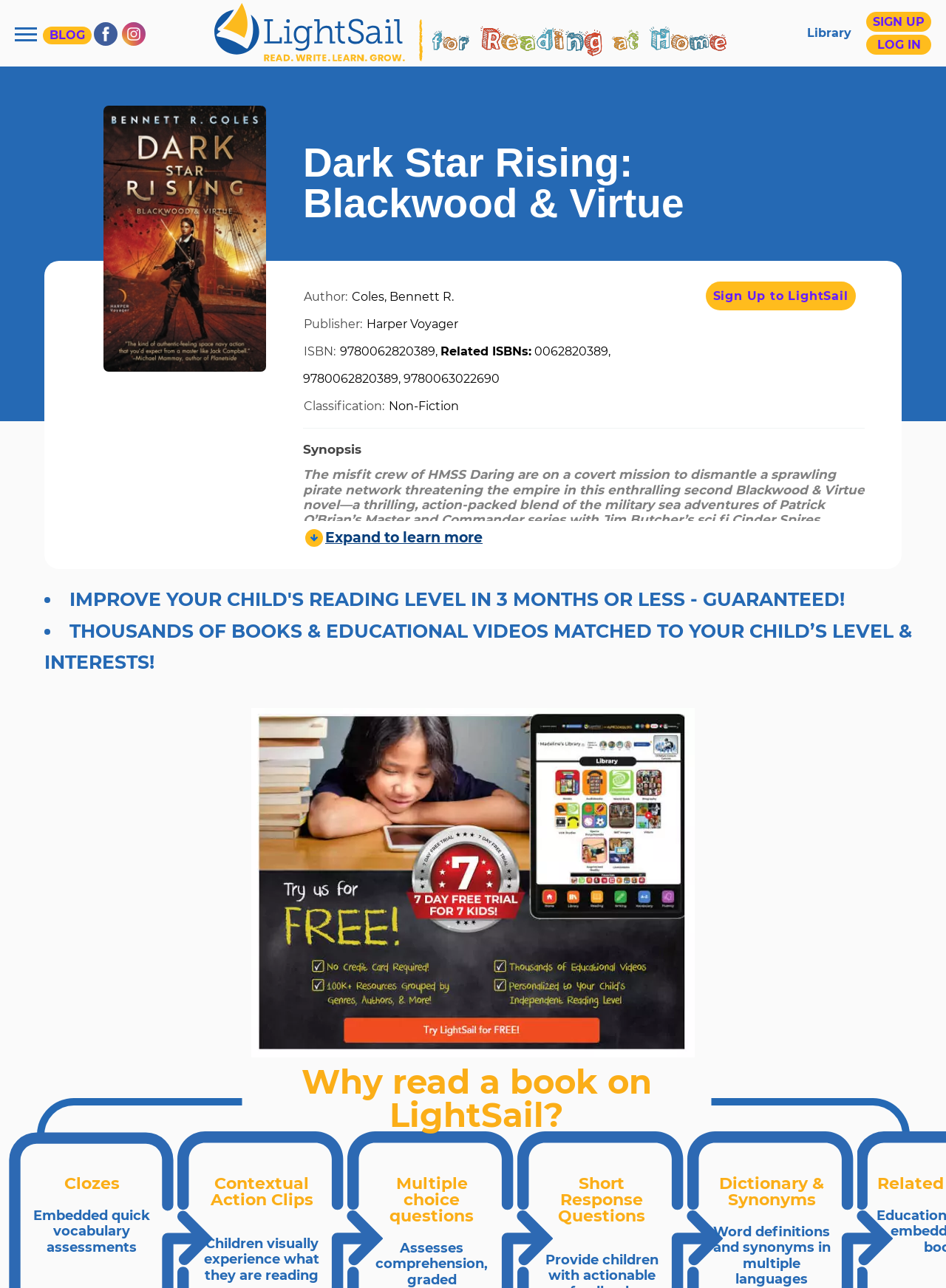Can you give a detailed response to the following question using the information from the image? What is the name of the ship in the book?

I found the name of the ship in the book by reading the synopsis of the book, which mentions the ship 'HMSS Daring' as the star sailing ship that the main characters are on.